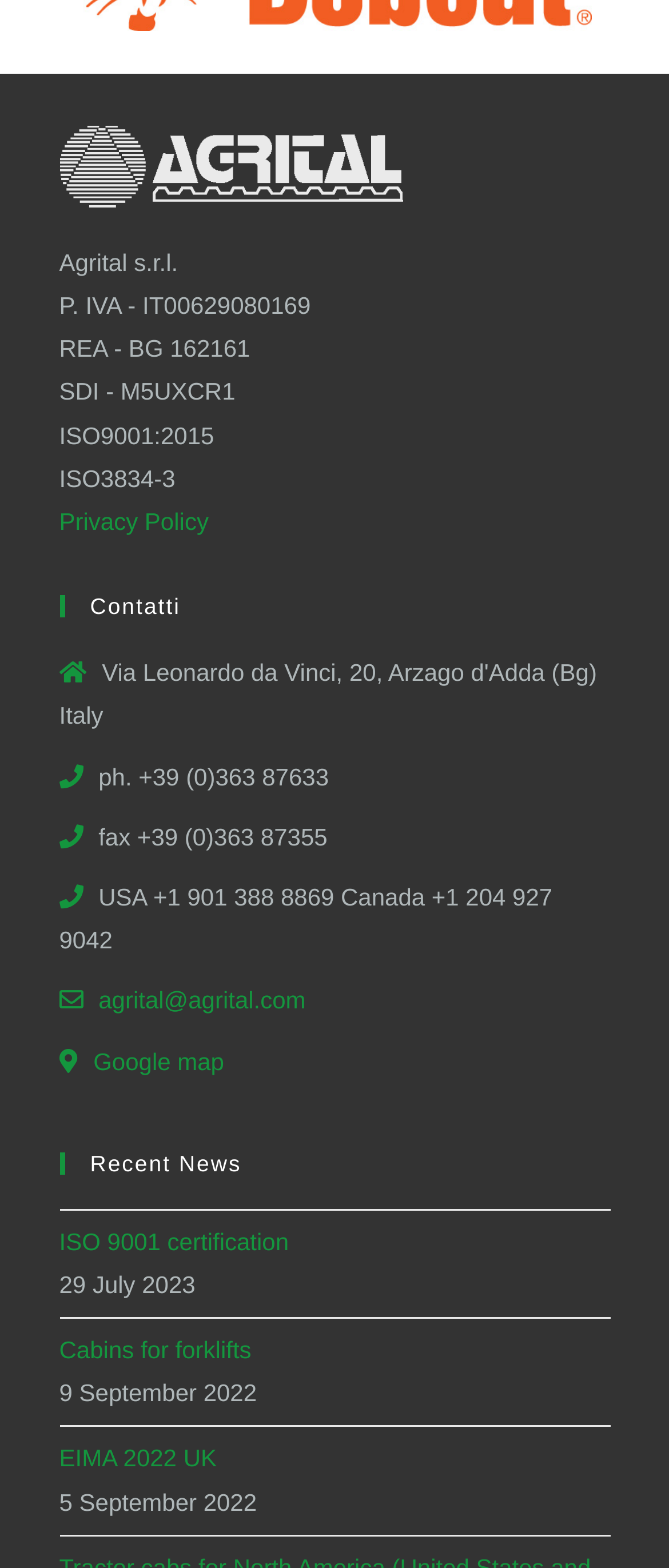From the element description Cabins for forklifts, predict the bounding box coordinates of the UI element. The coordinates must be specified in the format (top-left x, top-left y, bottom-right x, bottom-right y) and should be within the 0 to 1 range.

[0.088, 0.852, 0.376, 0.87]